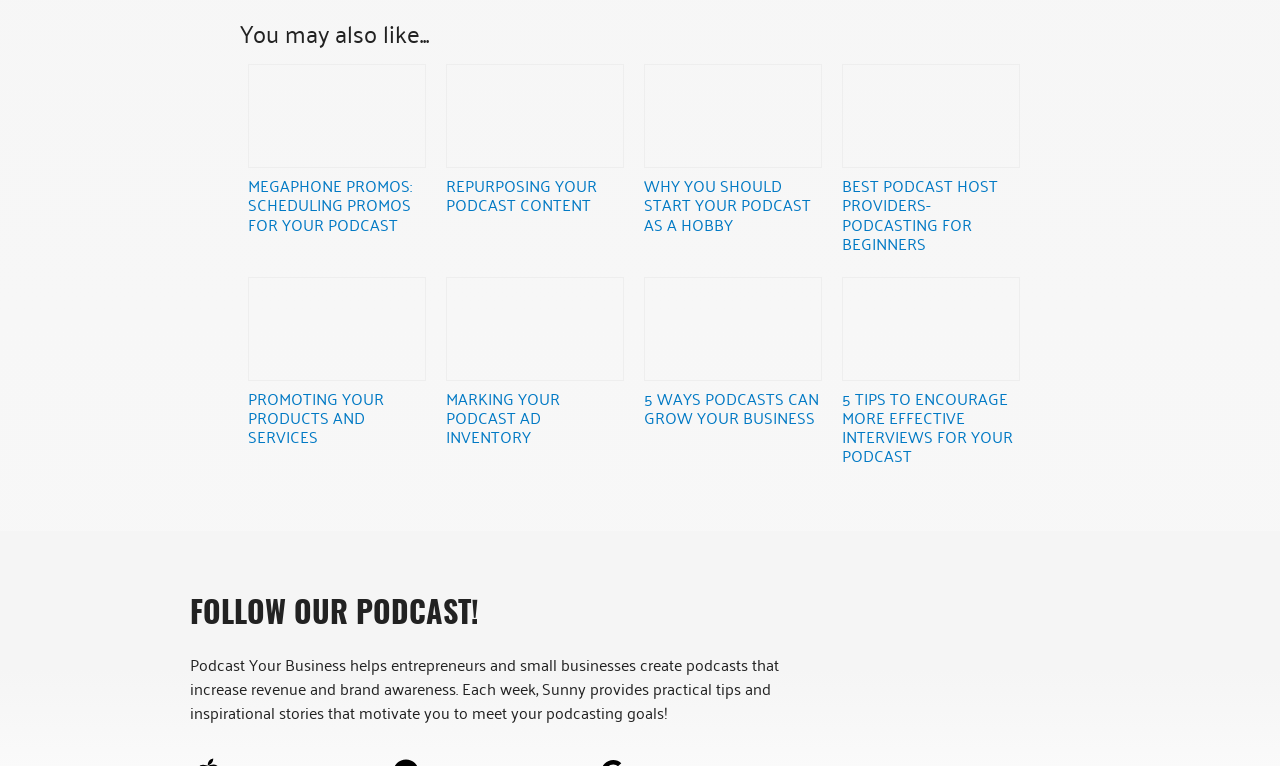Identify the bounding box of the HTML element described as: "Marking Your Podcast Ad Inventory".

[0.348, 0.501, 0.438, 0.588]